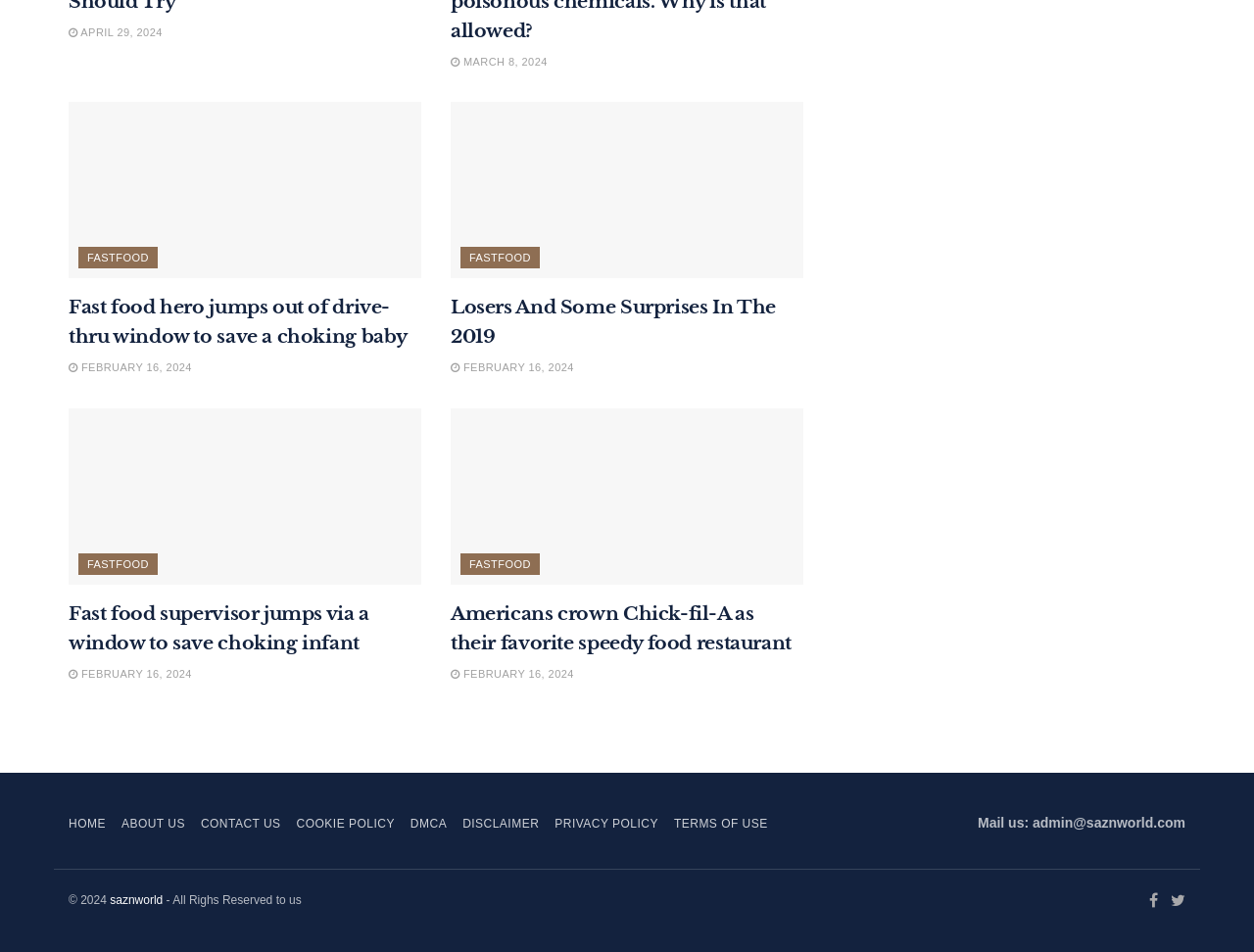Please specify the bounding box coordinates of the region to click in order to perform the following instruction: "Go to the 'HOME' page".

[0.055, 0.858, 0.084, 0.873]